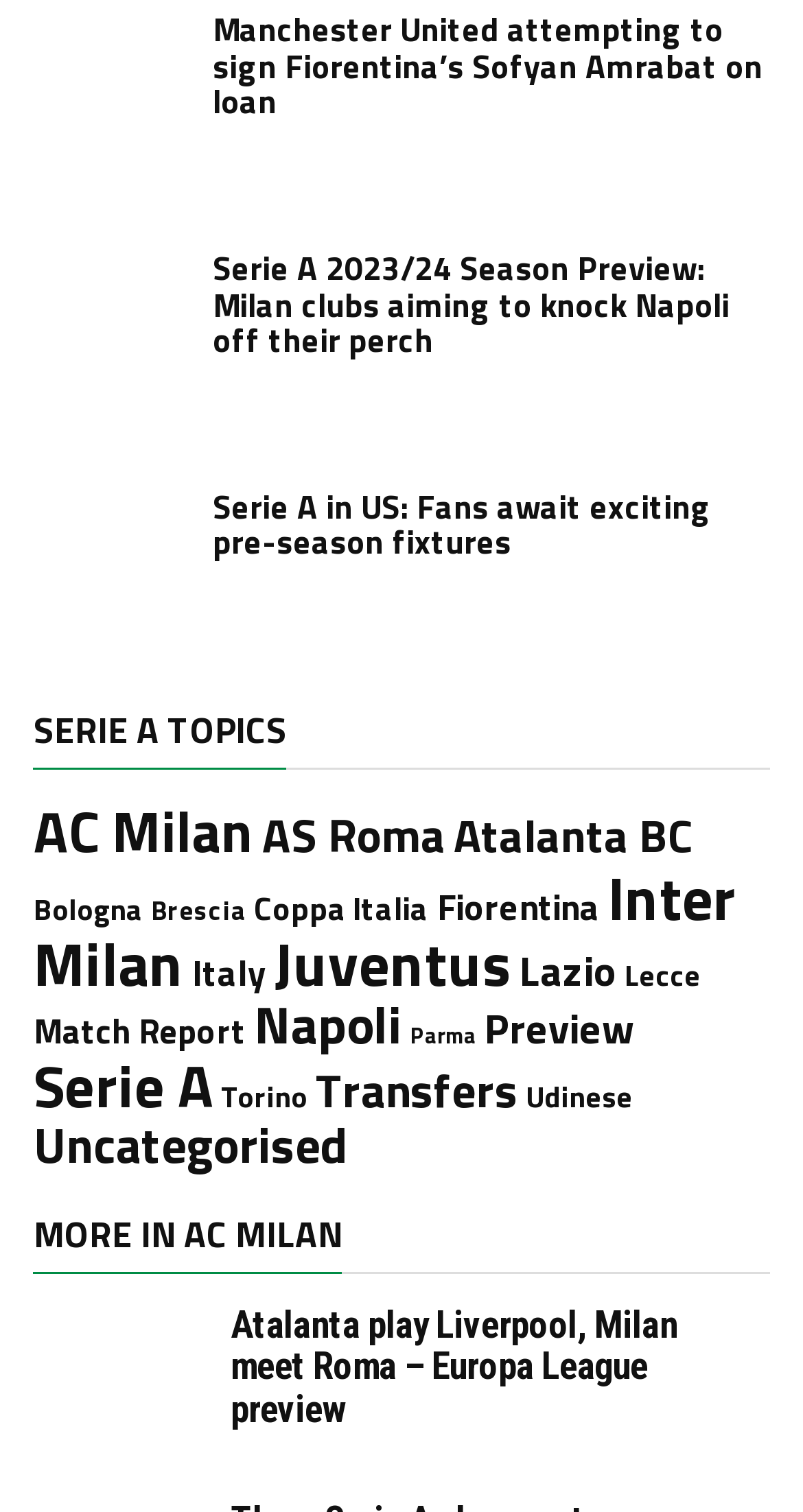Please locate the bounding box coordinates for the element that should be clicked to achieve the following instruction: "Explore Serie A topics". Ensure the coordinates are given as four float numbers between 0 and 1, i.e., [left, top, right, bottom].

[0.042, 0.469, 0.958, 0.509]